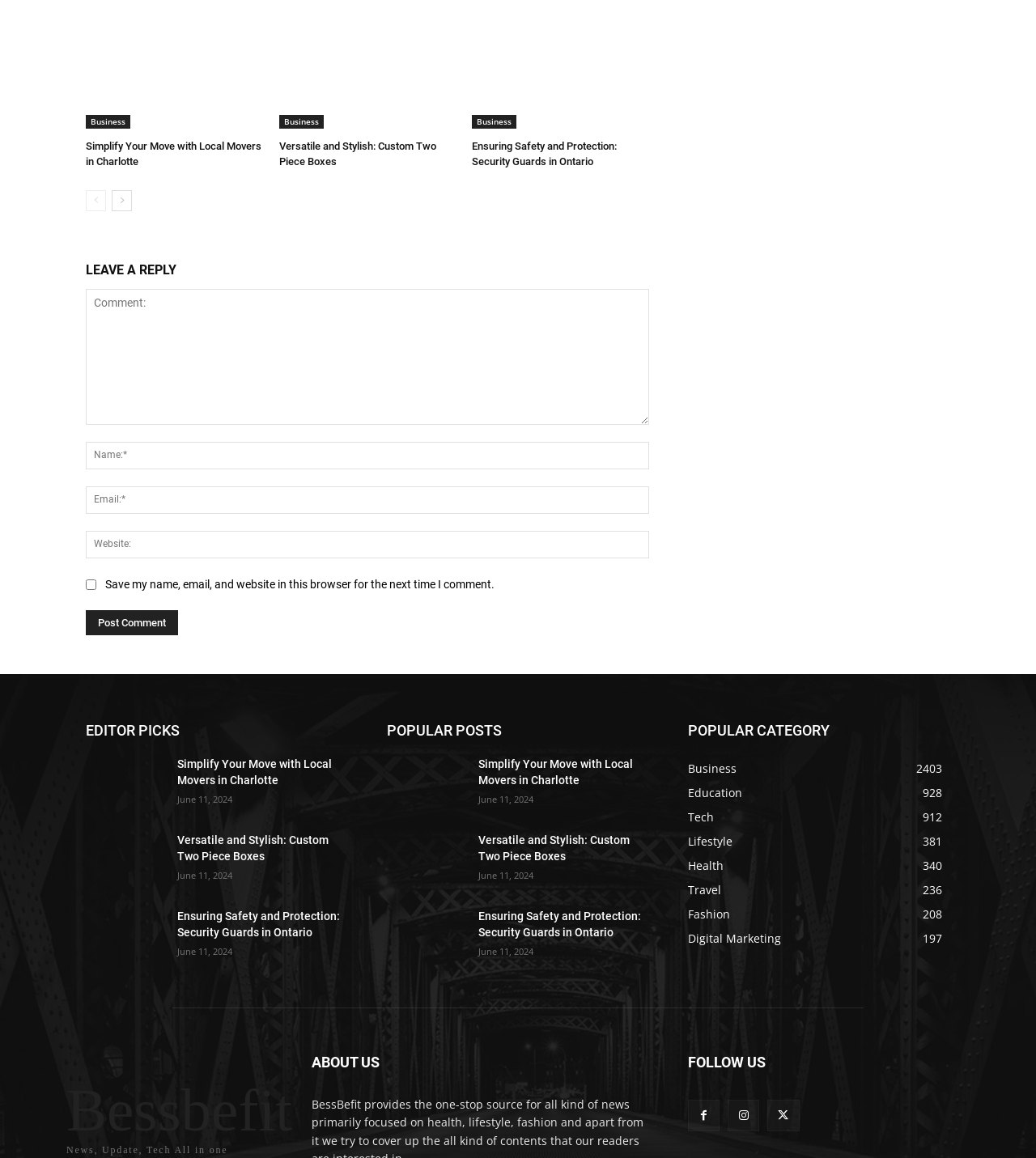How many fields are required to leave a reply?
Look at the image and answer with only one word or phrase.

3